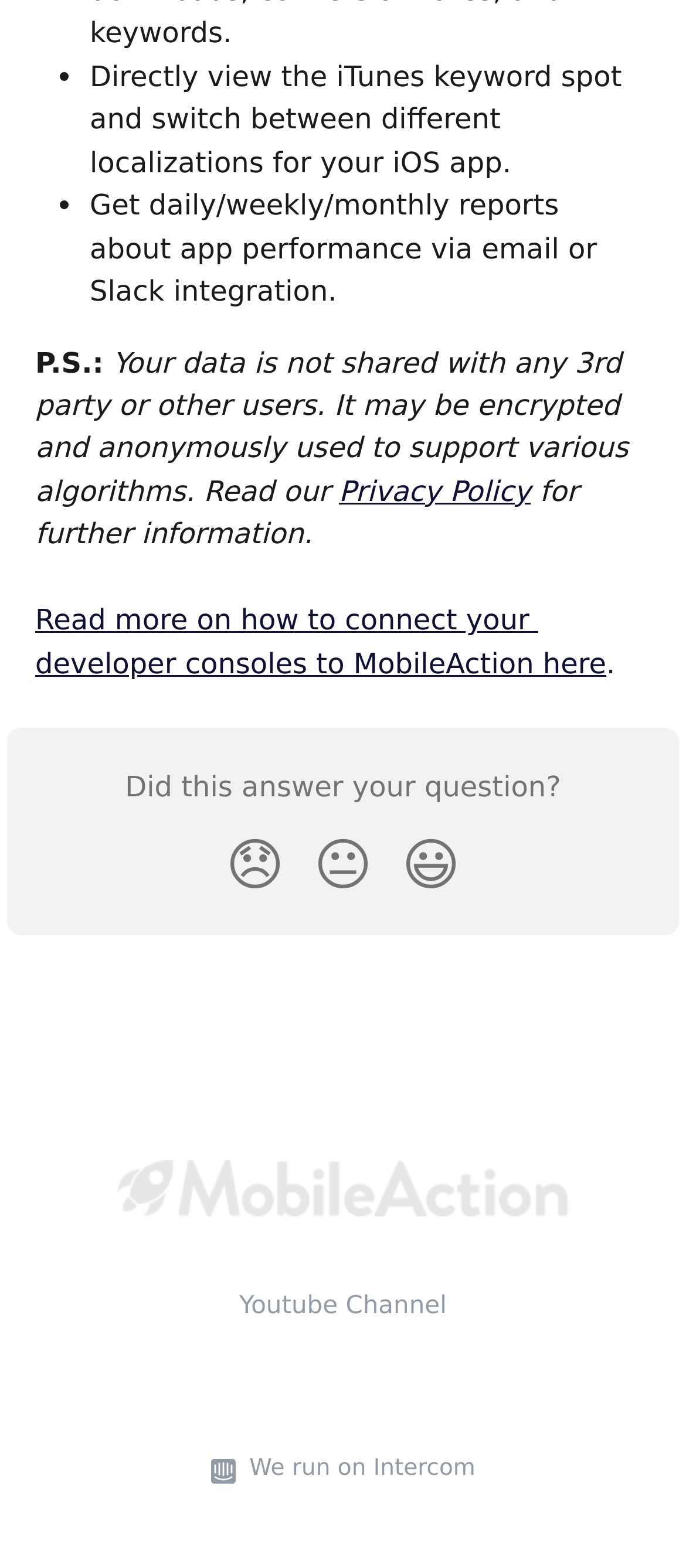Identify the bounding box for the element characterized by the following description: "😃".

[0.564, 0.521, 0.692, 0.583]